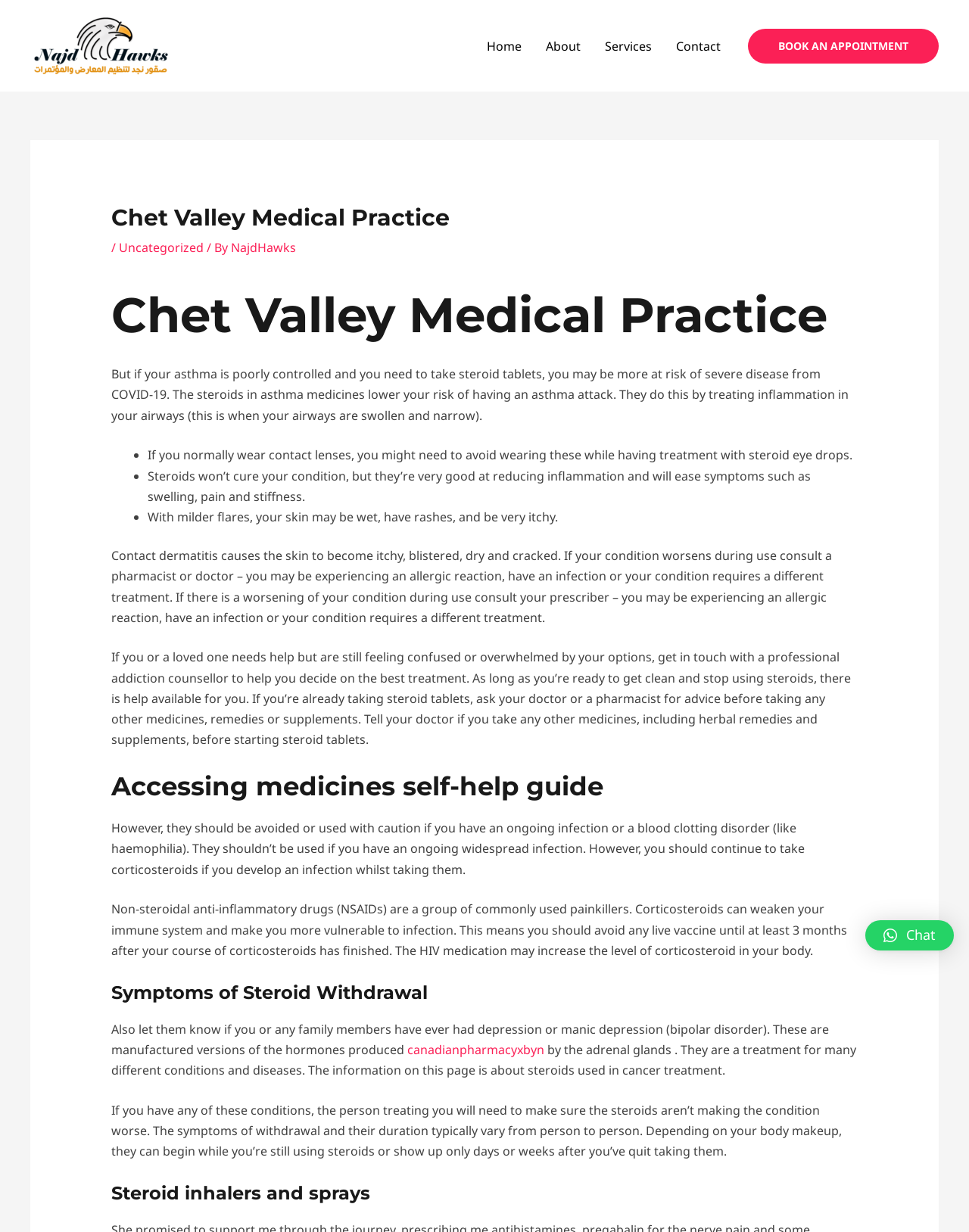What is the name of the medical practice?
Offer a detailed and exhaustive answer to the question.

I found the answer by looking at the header of the webpage, which contains the text 'Chet Valley Medical Practice'.